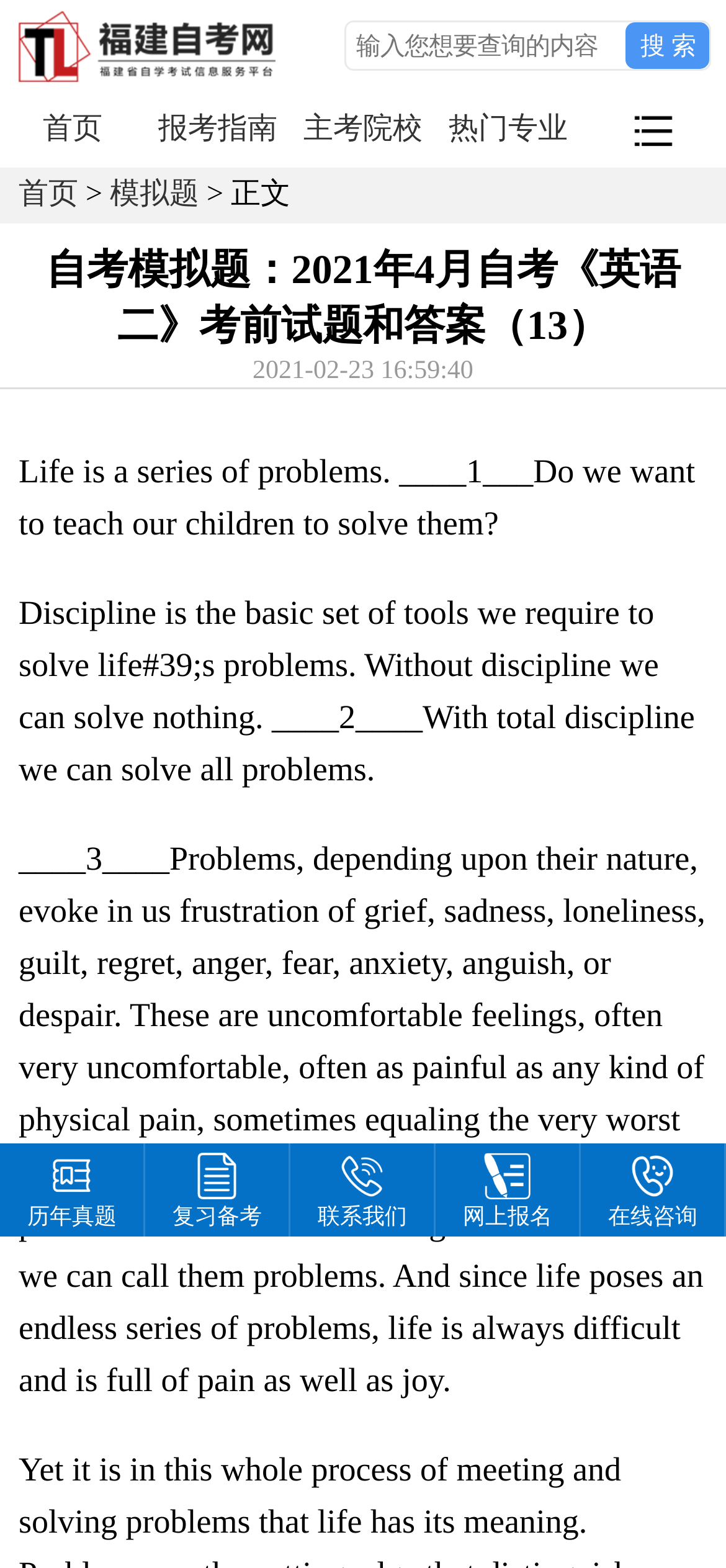What is the date of the article?
Please provide a comprehensive answer based on the contents of the image.

The date of the article can be found in the StaticText element with the text '2021-02-23 16:59:40', which is located below the title of the webpage.